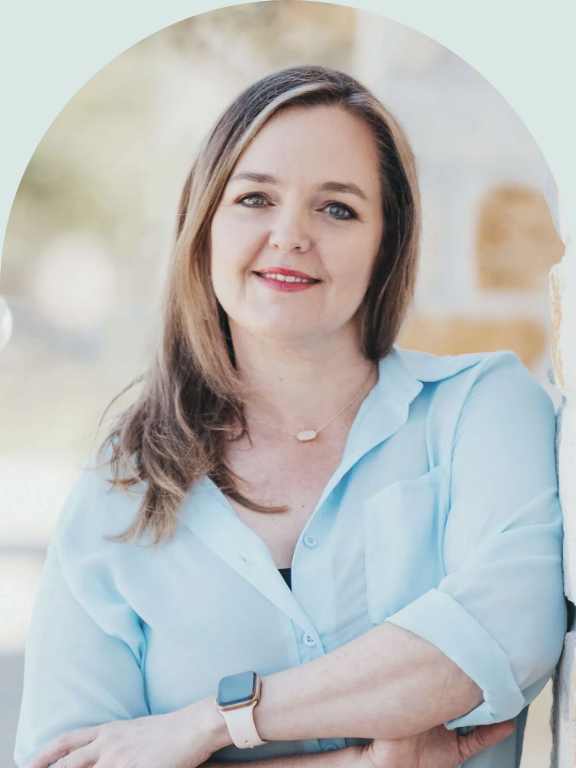Describe every significant element in the image thoroughly.

This image features Kelly Peyton, a Licensed Professional Counselor Supervisor and Clinical Director at Katy Counseling, showcasing her approachable demeanor and professional presence. She is dressed in a light blue blouse and is posed confidently with her arms crossed. Her long, wavy hair frames her face, highlighting her friendly expression and warm smile. The background subtly blends with the professional setting, suggesting a tranquil atmosphere conducive to counseling. This portrait emphasizes her expertise in working with children and teenagers, reflecting her dedication to her practice in Katy, TX.